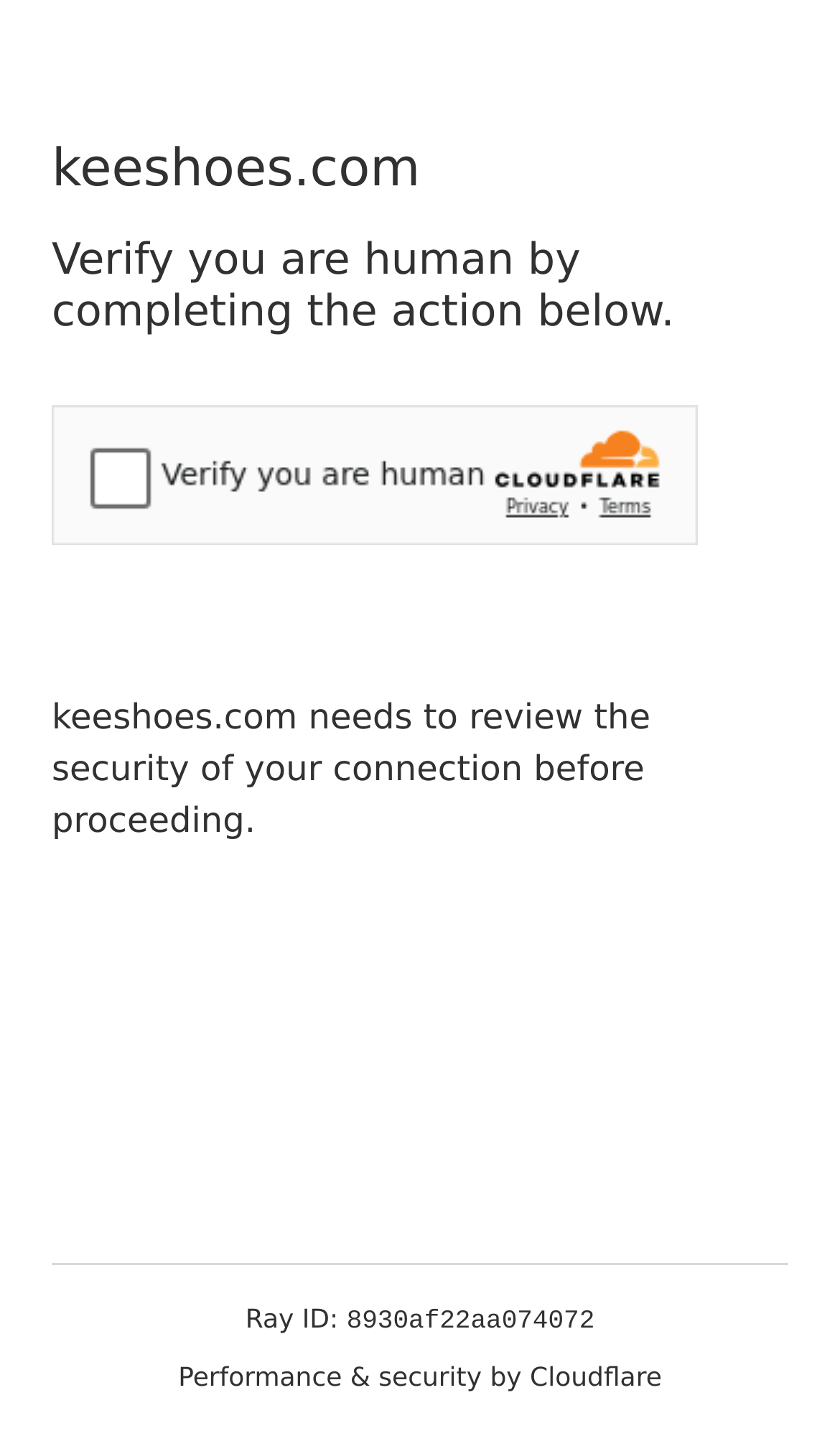Please answer the following question using a single word or phrase: 
What is providing performance and security?

Cloudflare